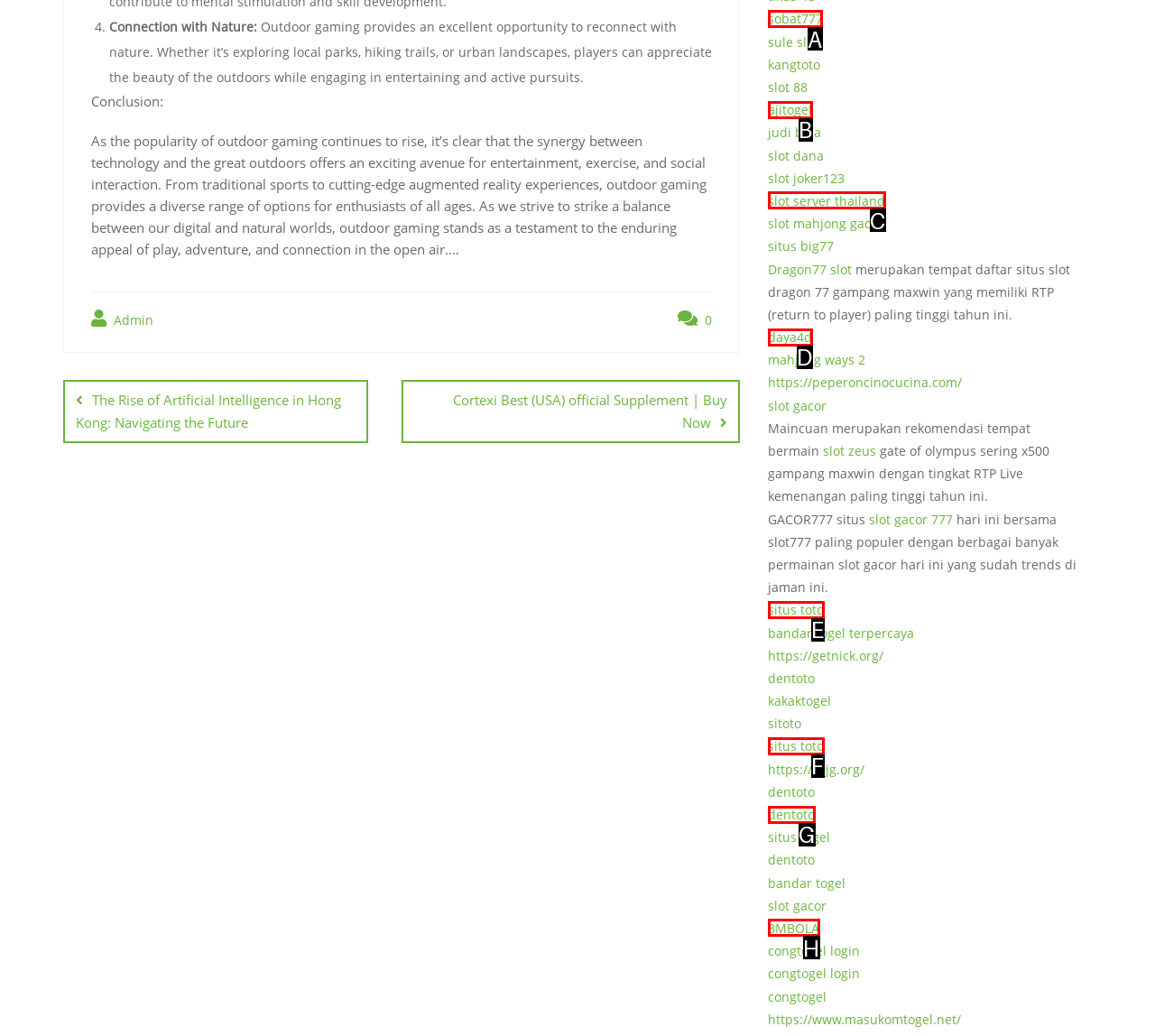Select the proper UI element to click in order to perform the following task: Explore 'sobat777'. Indicate your choice with the letter of the appropriate option.

A